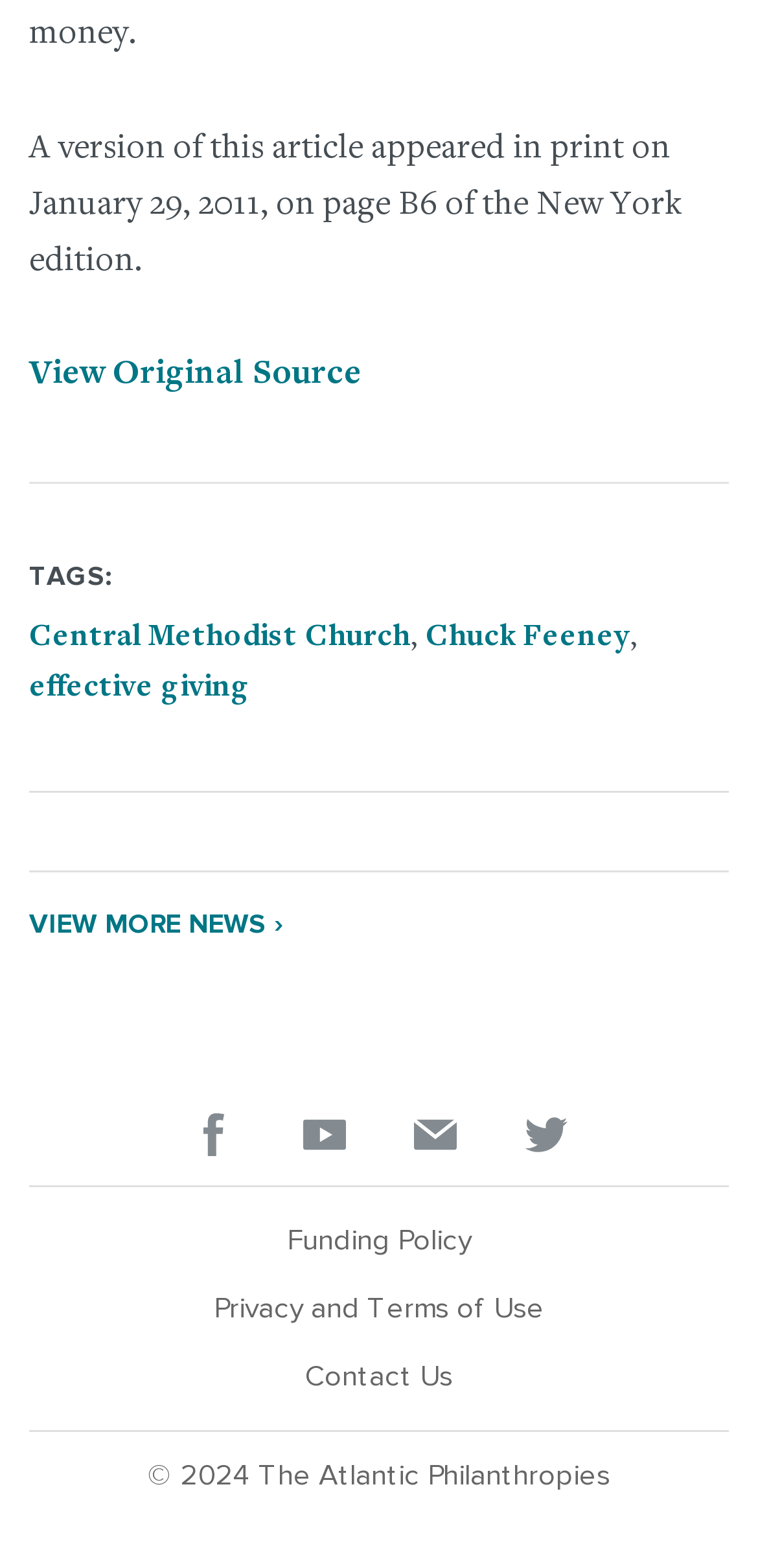How many tags are listed in the article?
Please provide an in-depth and detailed response to the question.

The answer can be found by counting the number of link elements under the 'TAGS:' heading, which are 'Central Methodist Church', 'Chuck Feeney', 'effective giving', and a comma separator, making a total of 4 tags.